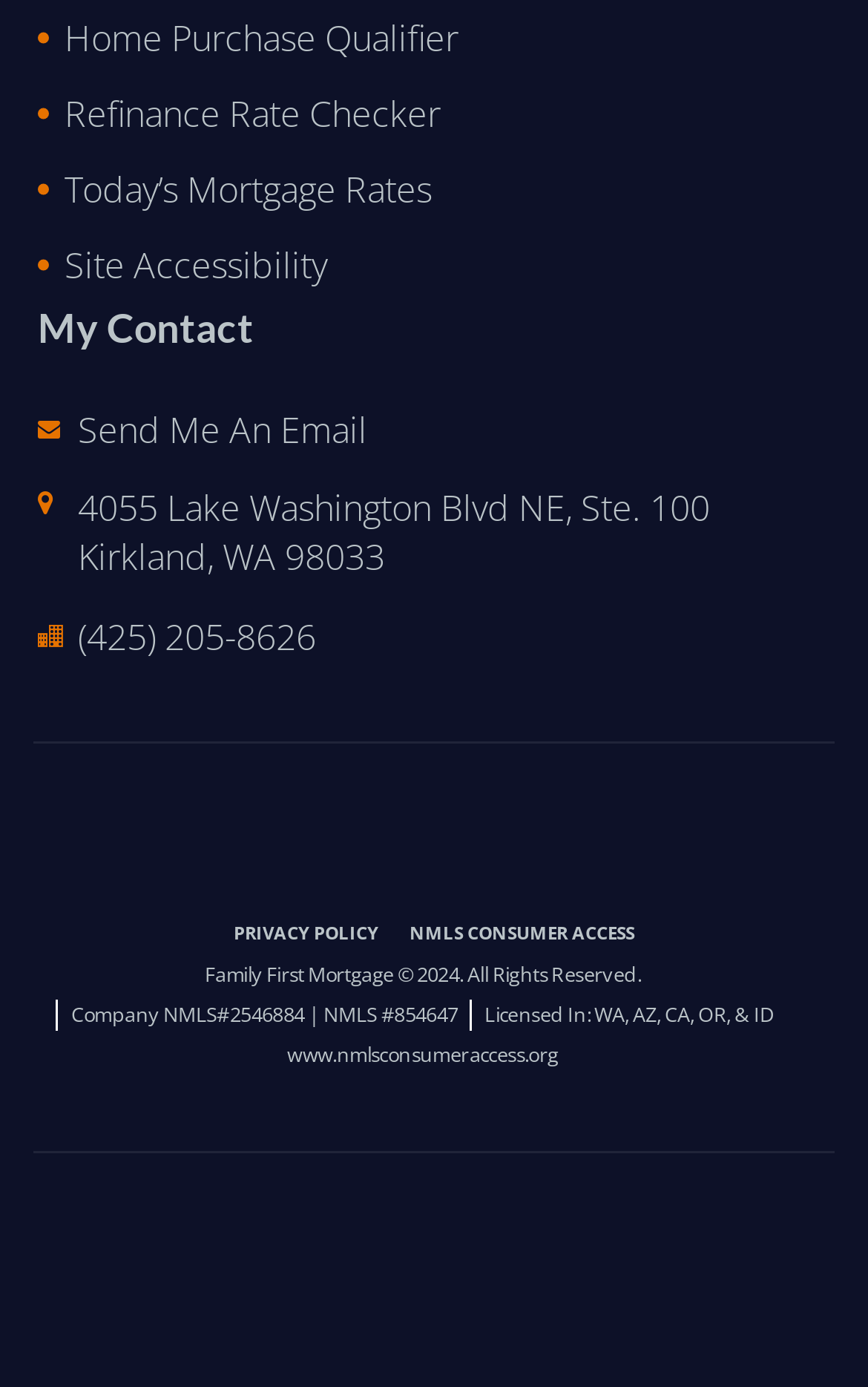Determine the bounding box coordinates for the region that must be clicked to execute the following instruction: "search for something".

None